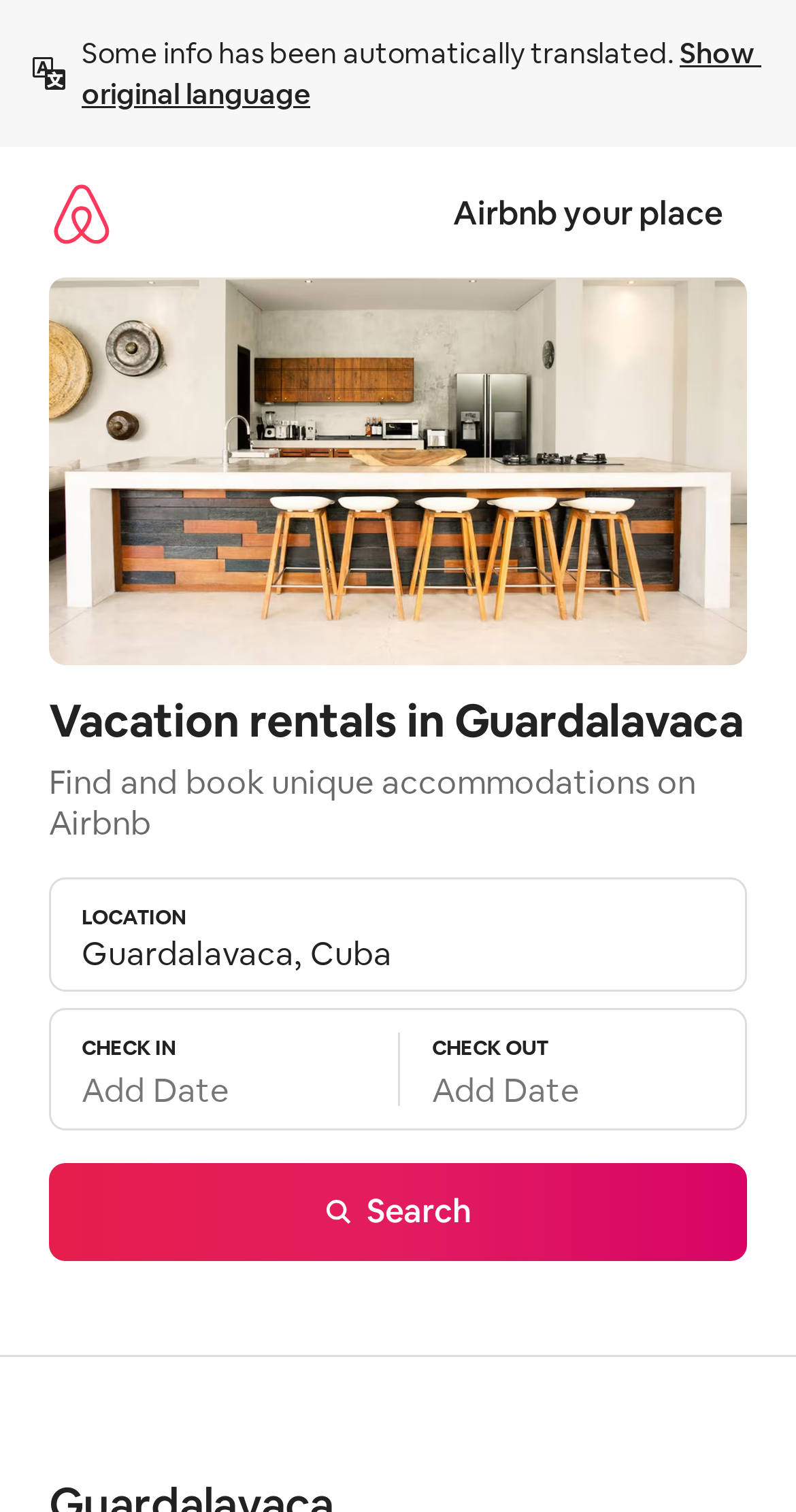Provide a brief response in the form of a single word or phrase:
What is the purpose of the 'Search' button?

To search for rentals